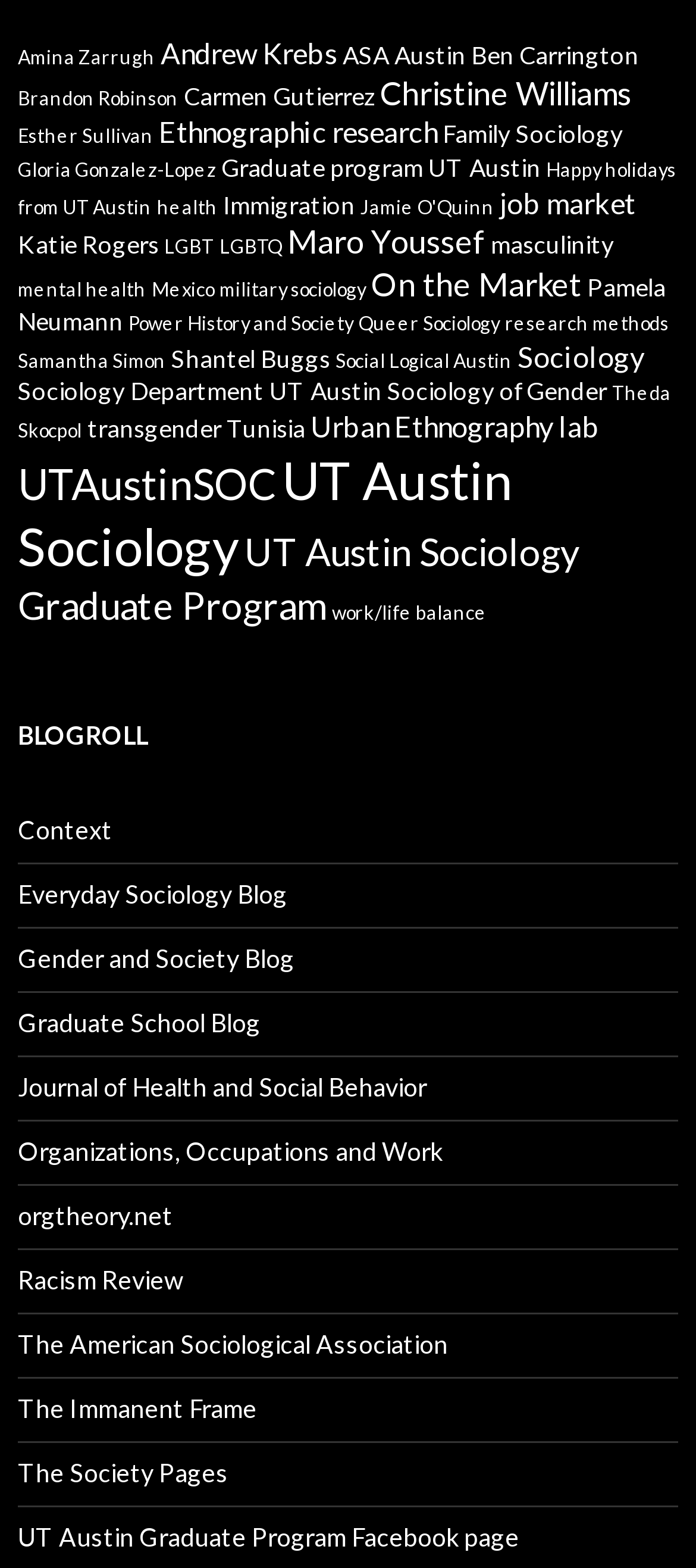How many items are under 'UT Austin Sociology'?
From the image, respond with a single word or phrase.

16 items